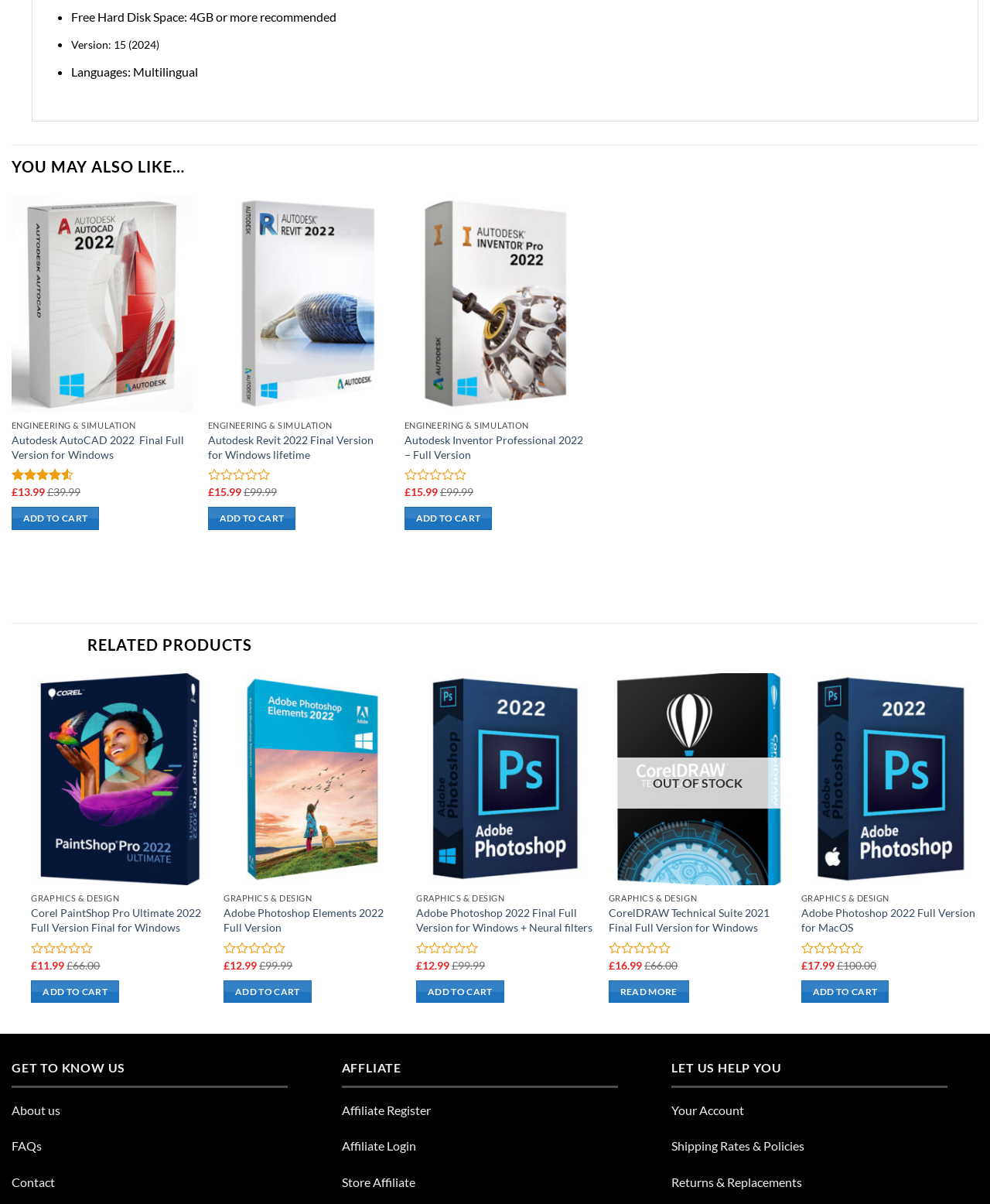How many wishlist buttons are there on the page?
Please provide a single word or phrase as your answer based on the image.

6